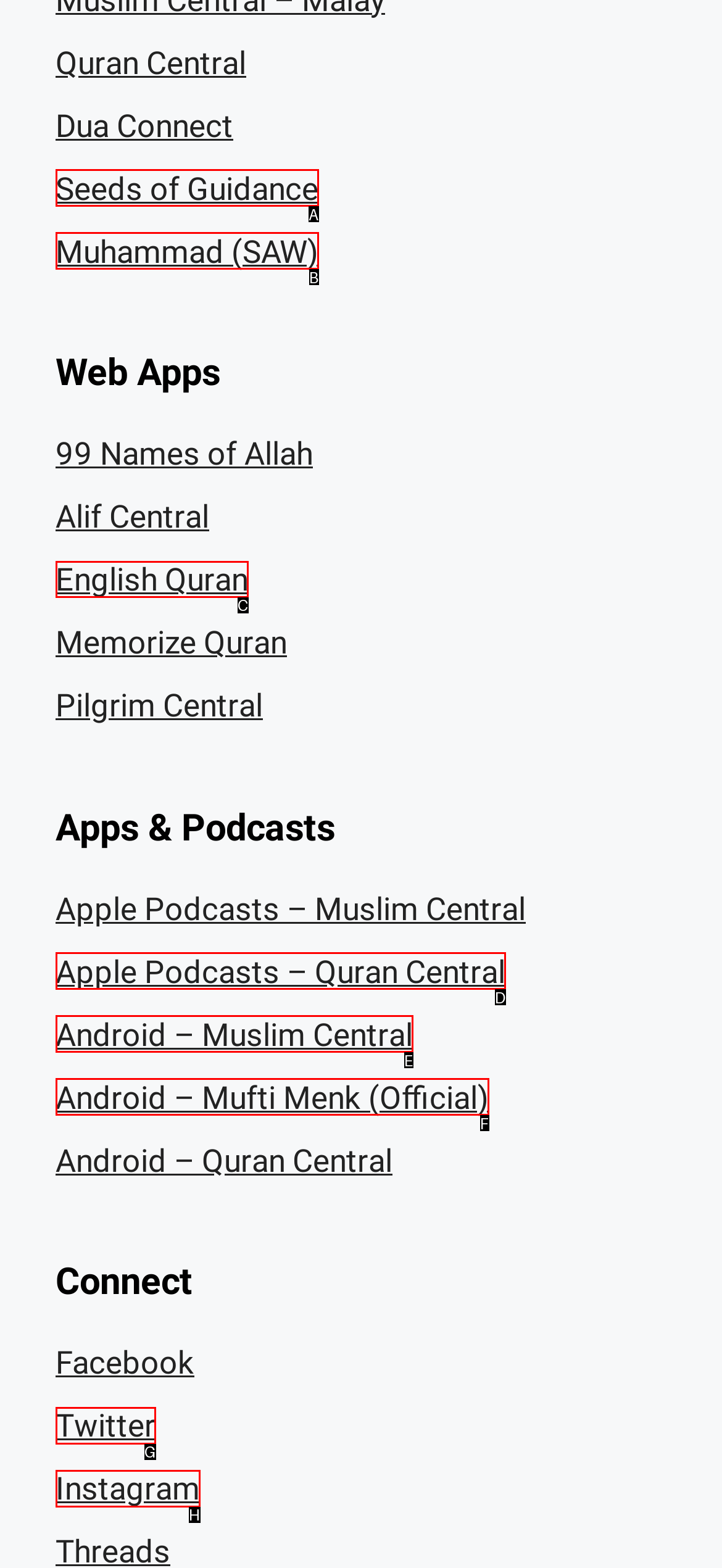Which UI element's letter should be clicked to achieve the task: Read the English Quran
Provide the letter of the correct choice directly.

C